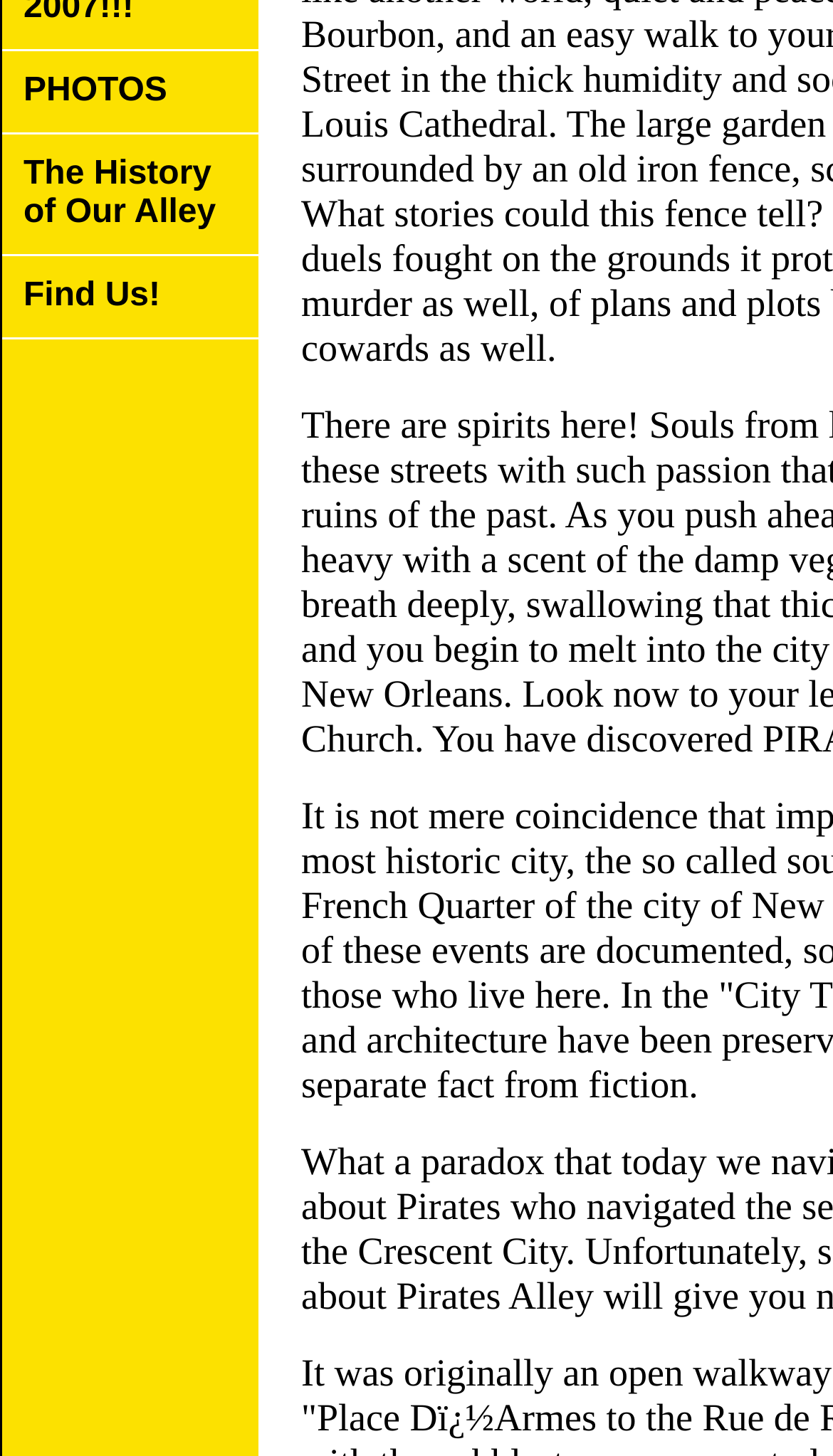Identify the bounding box coordinates for the UI element described as: "Find Us!".

[0.003, 0.176, 0.31, 0.233]